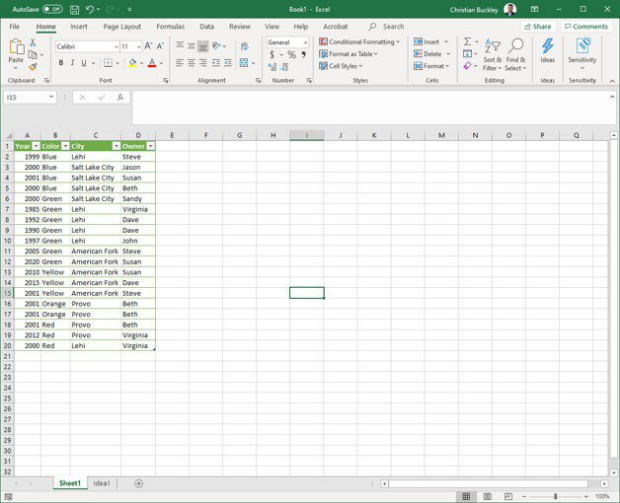What indicates an ongoing task in the image?
From the image, respond with a single word or phrase.

Highlighted cells